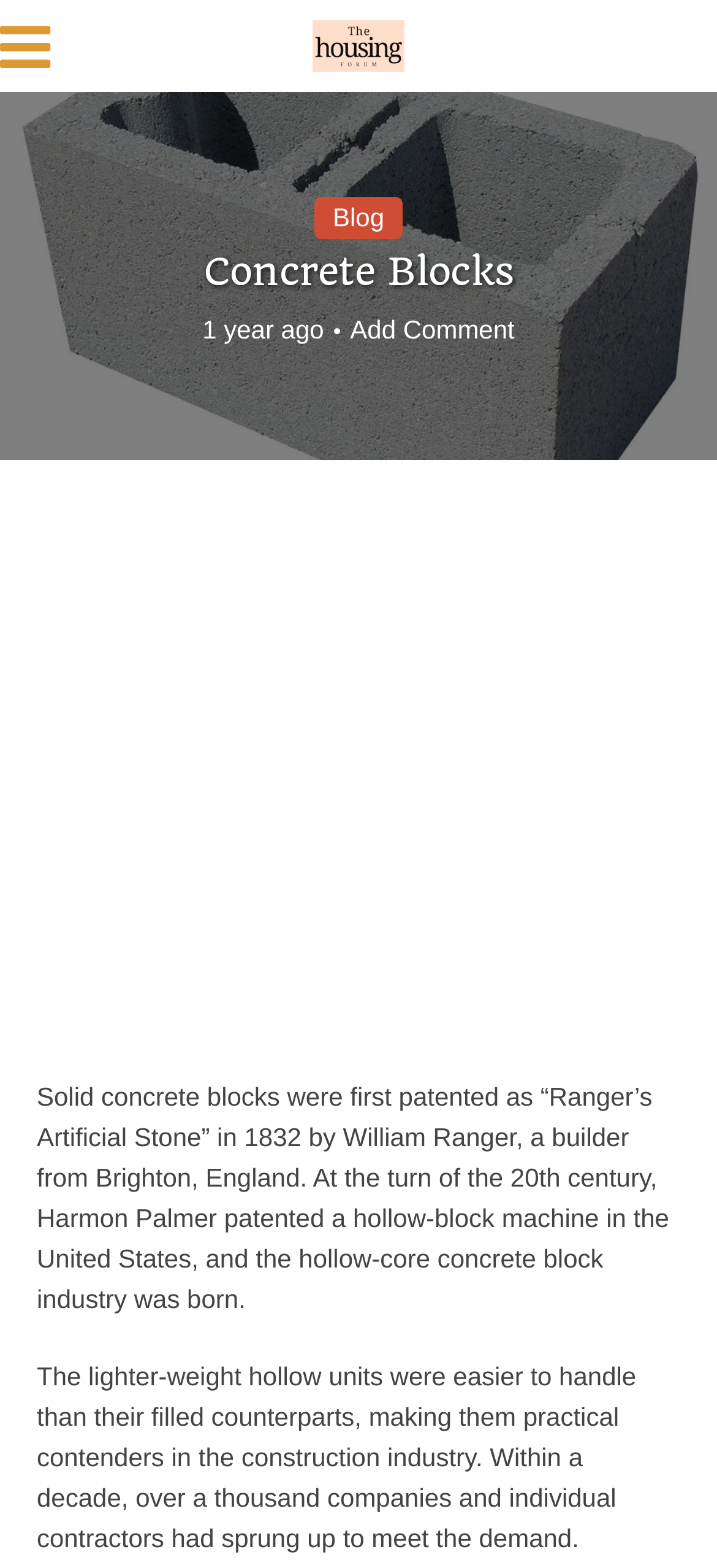Who patented hollow-block machine? Based on the screenshot, please respond with a single word or phrase.

Harmon Palmer